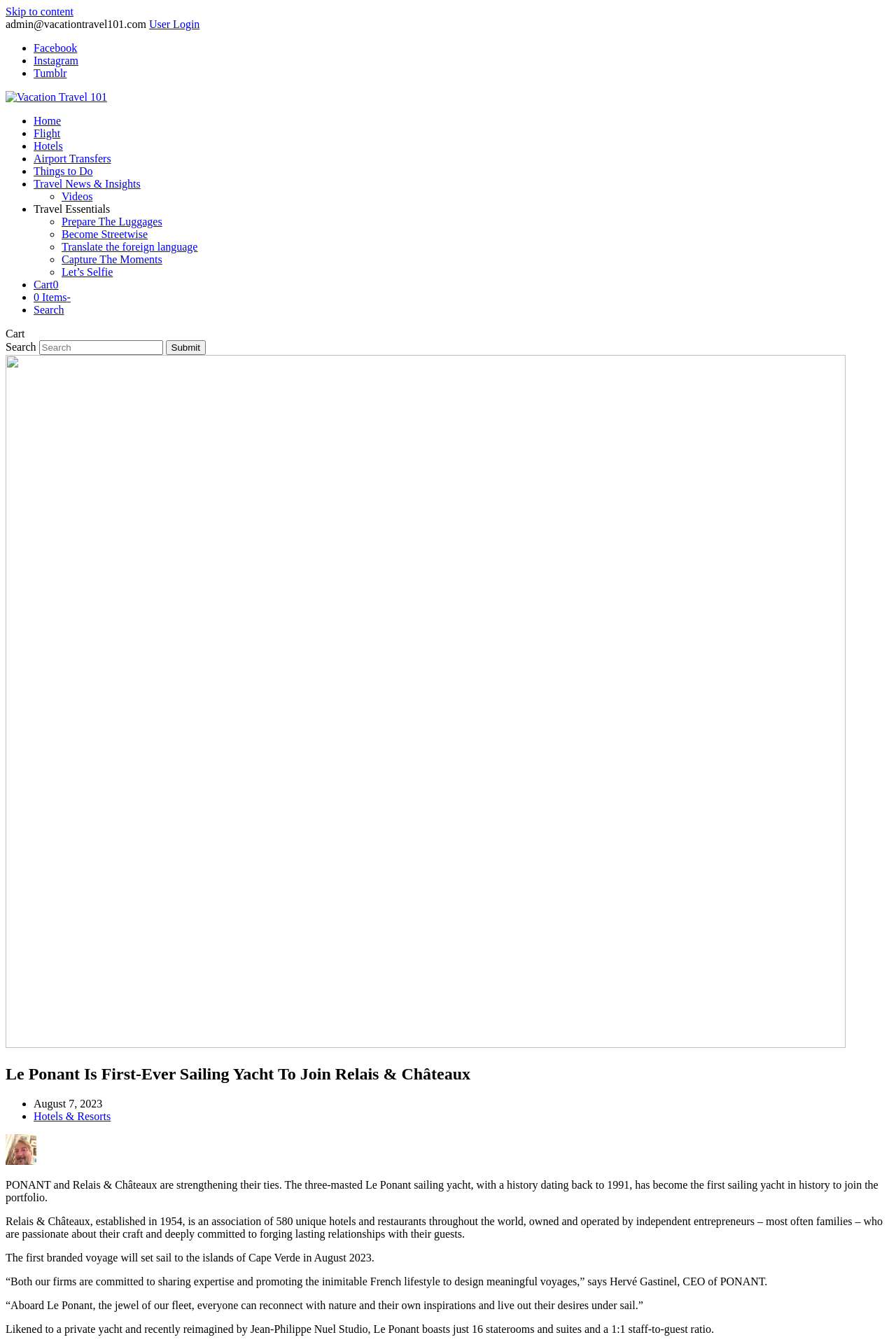Please extract the primary headline from the webpage.

Le Ponant Is First-Ever Sailing Yacht To Join Relais & Châteaux